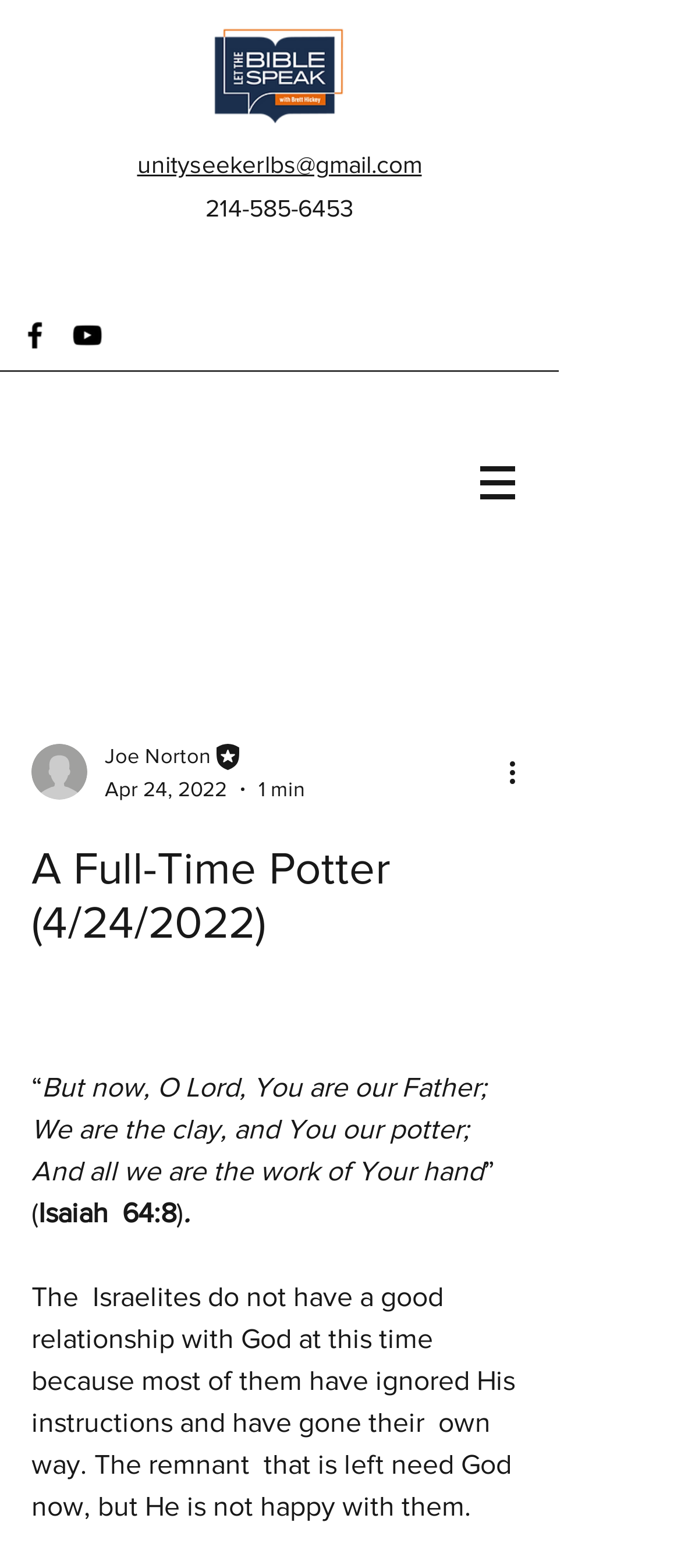Please specify the bounding box coordinates in the format (top-left x, top-left y, bottom-right x, bottom-right y), with all values as floating point numbers between 0 and 1. Identify the bounding box of the UI element described by: aria-label="More actions"

[0.738, 0.479, 0.8, 0.506]